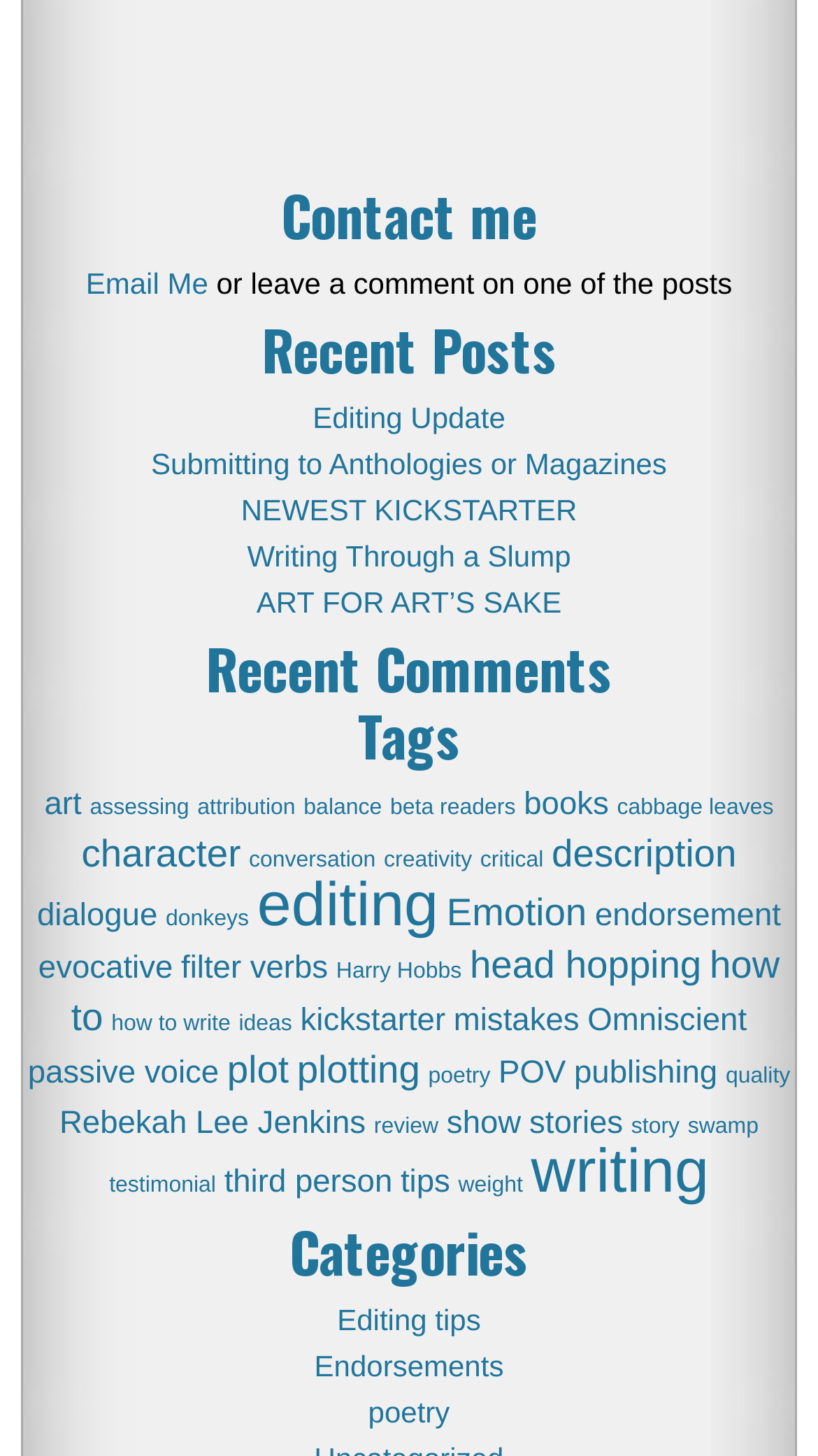Please locate the clickable area by providing the bounding box coordinates to follow this instruction: "Contact the author via email".

[0.105, 0.183, 0.255, 0.206]